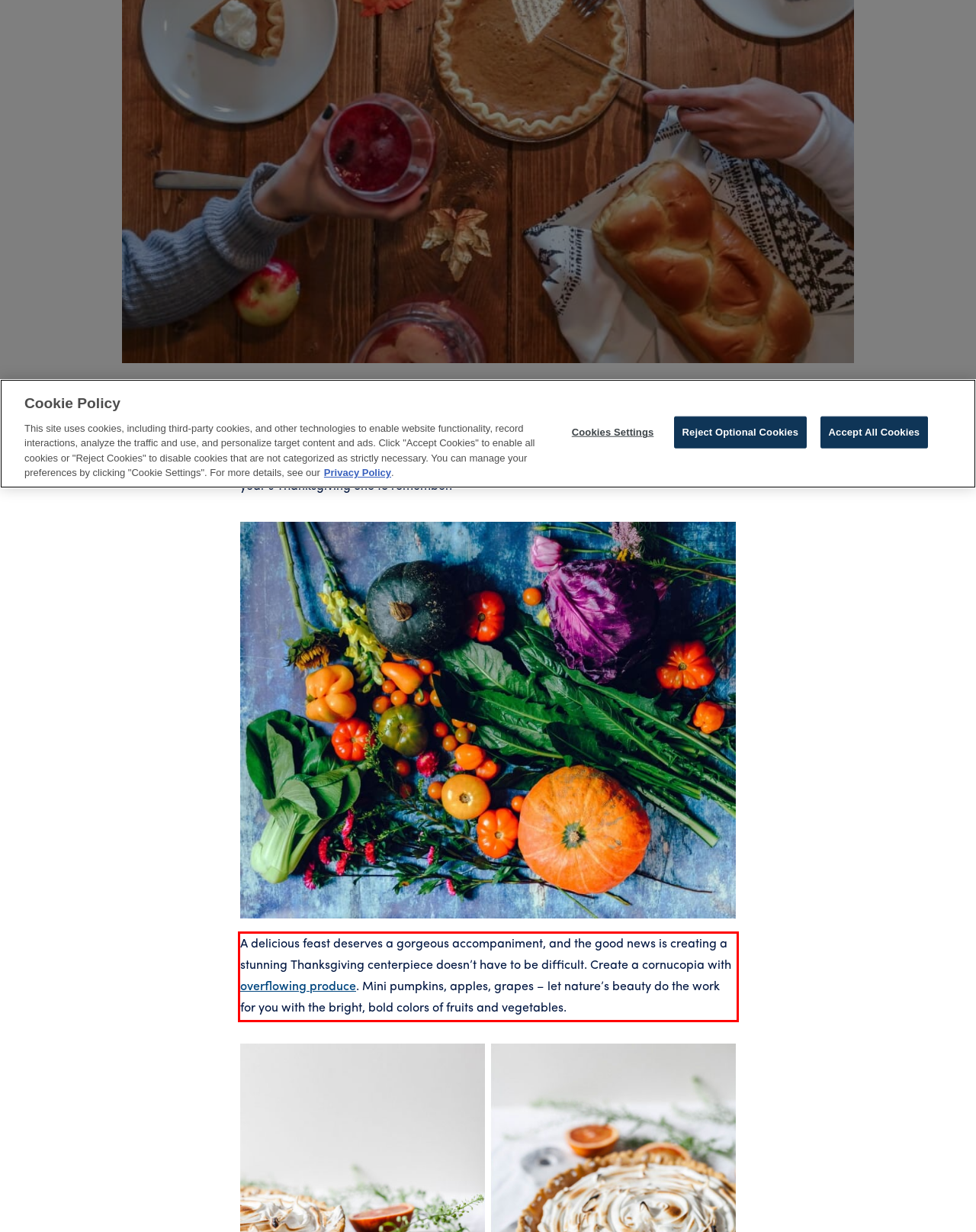Analyze the screenshot of a webpage where a red rectangle is bounding a UI element. Extract and generate the text content within this red bounding box.

A delicious feast deserves a gorgeous accompaniment, and the good news is creating a stunning Thanksgiving centerpiece doesn’t have to be difficult. Create a cornucopia with overflowing produce. Mini pumpkins, apples, grapes – let nature’s beauty do the work for you with the bright, bold colors of fruits and vegetables.